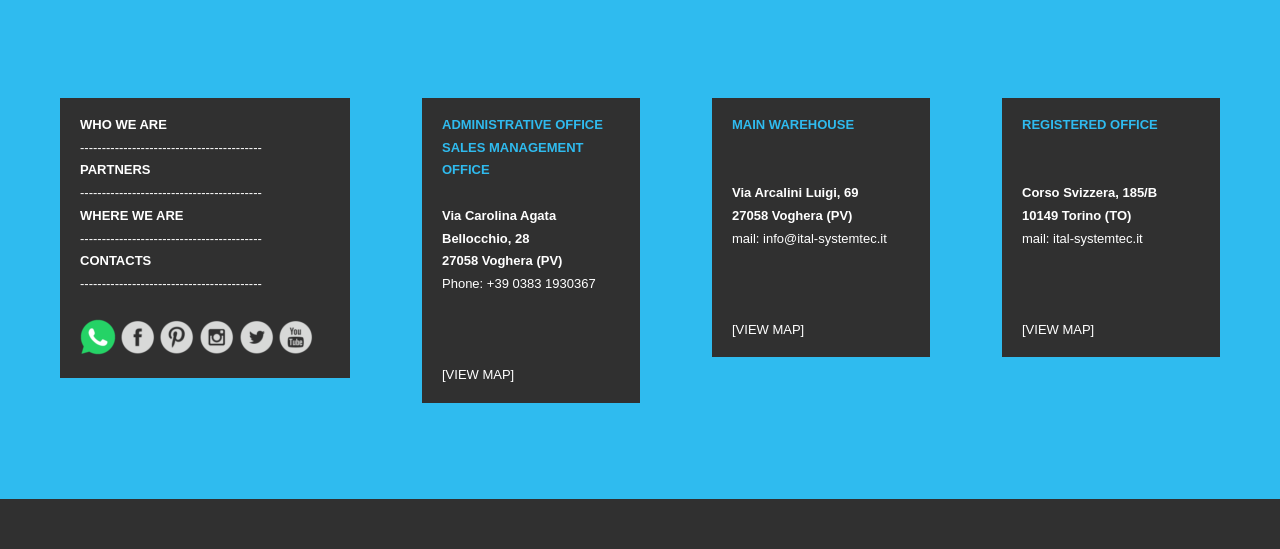Please examine the image and answer the question with a detailed explanation:
What is the city of the Registered Office?

After analyzing the webpage, I found that the Registered Office is located in the city of Torino, which is specified by the address 'Corso Svizzera, 185/B, 10149 Torino (TO)'.